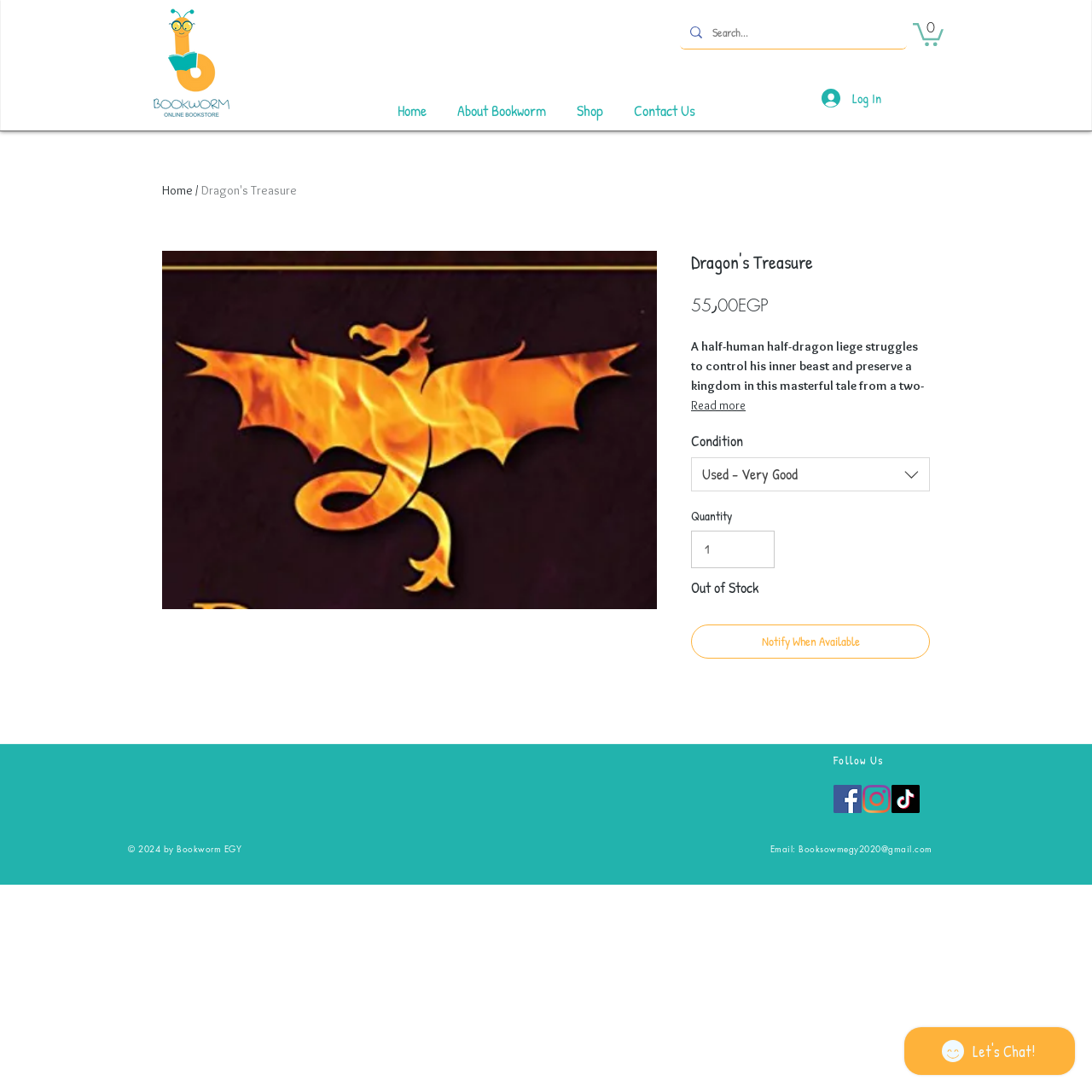Using the element description: "Follow Us", determine the bounding box coordinates for the specified UI element. The coordinates should be four float numbers between 0 and 1, [left, top, right, bottom].

[0.763, 0.688, 0.809, 0.703]